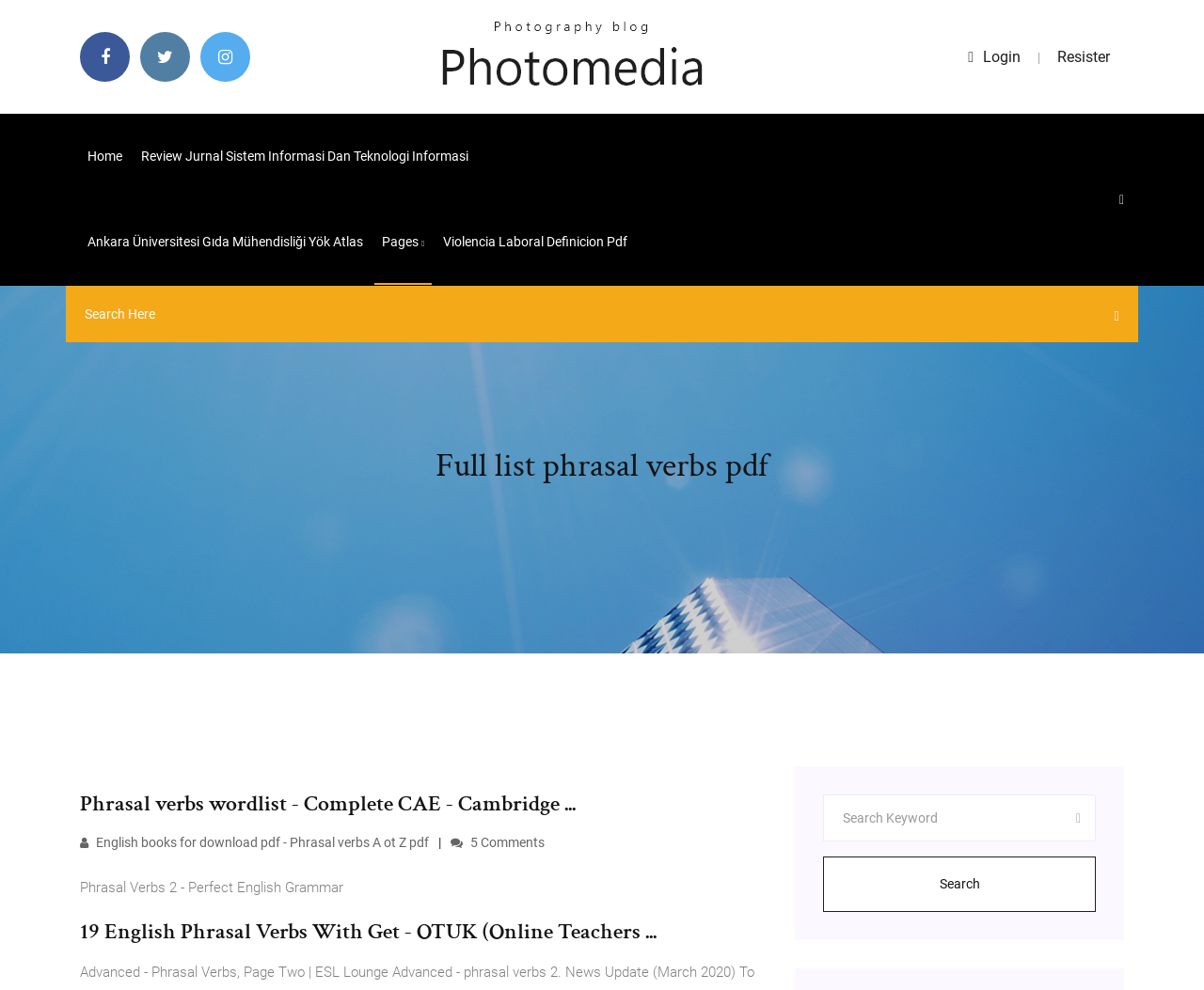Locate the bounding box coordinates of the clickable area to execute the instruction: "login to the website". Provide the coordinates as four float numbers between 0 and 1, represented as [left, top, right, bottom].

[0.804, 0.048, 0.848, 0.066]